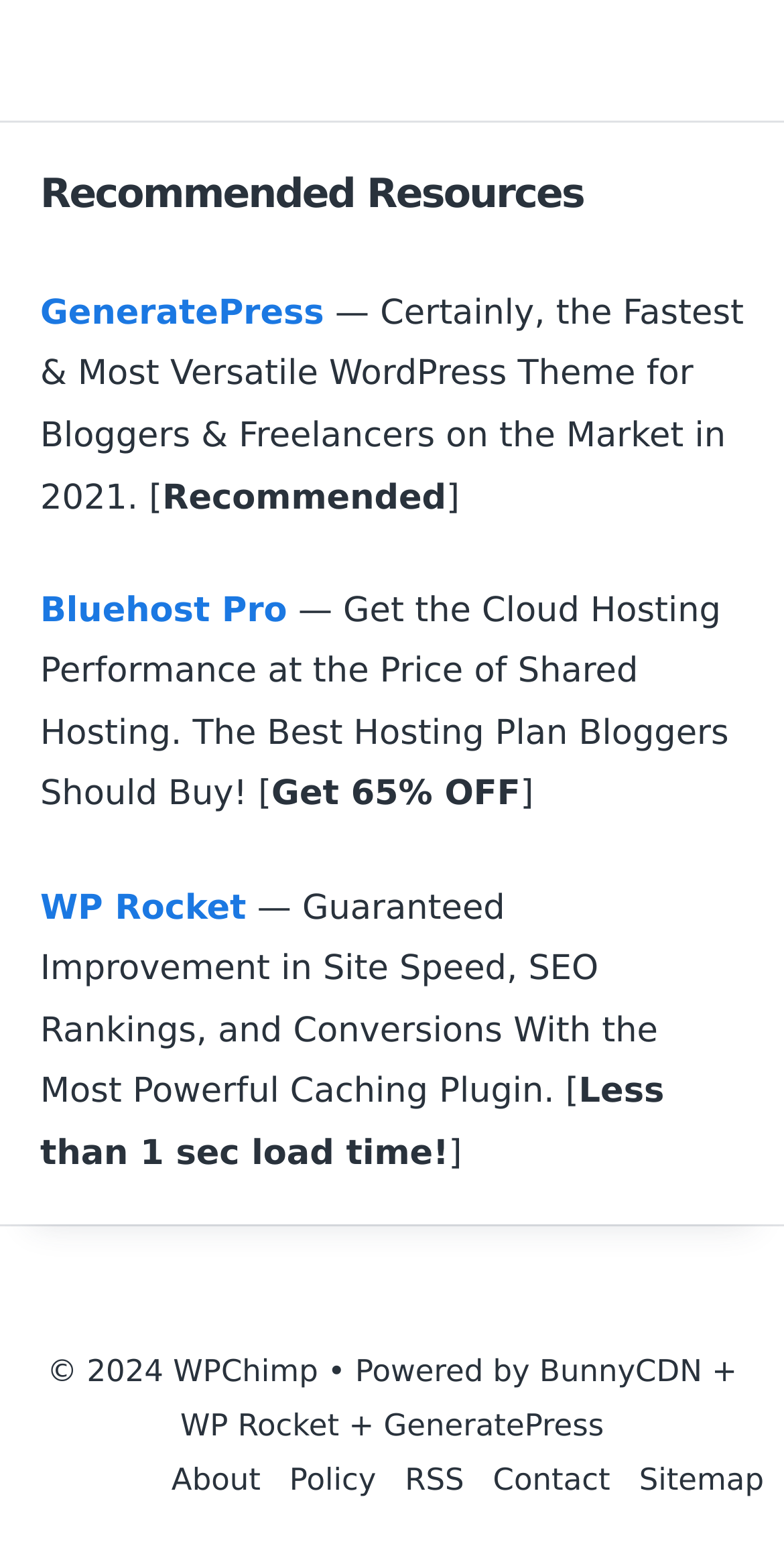Provide the bounding box coordinates of the HTML element described by the text: "Policy". The coordinates should be in the format [left, top, right, bottom] with values between 0 and 1.

[0.369, 0.945, 0.48, 0.968]